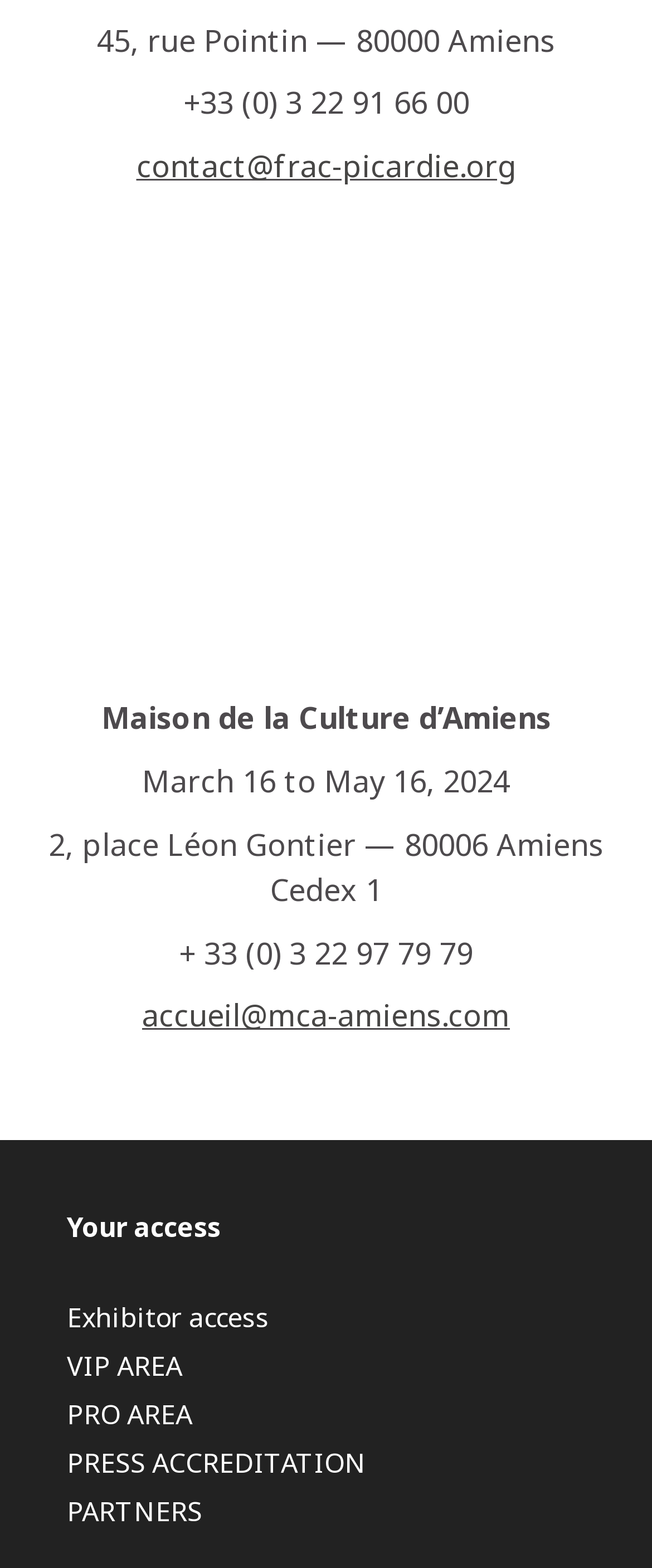Please identify the bounding box coordinates of the element that needs to be clicked to execute the following command: "Go to the 'Home' page". Provide the bounding box using four float numbers between 0 and 1, formatted as [left, top, right, bottom].

None